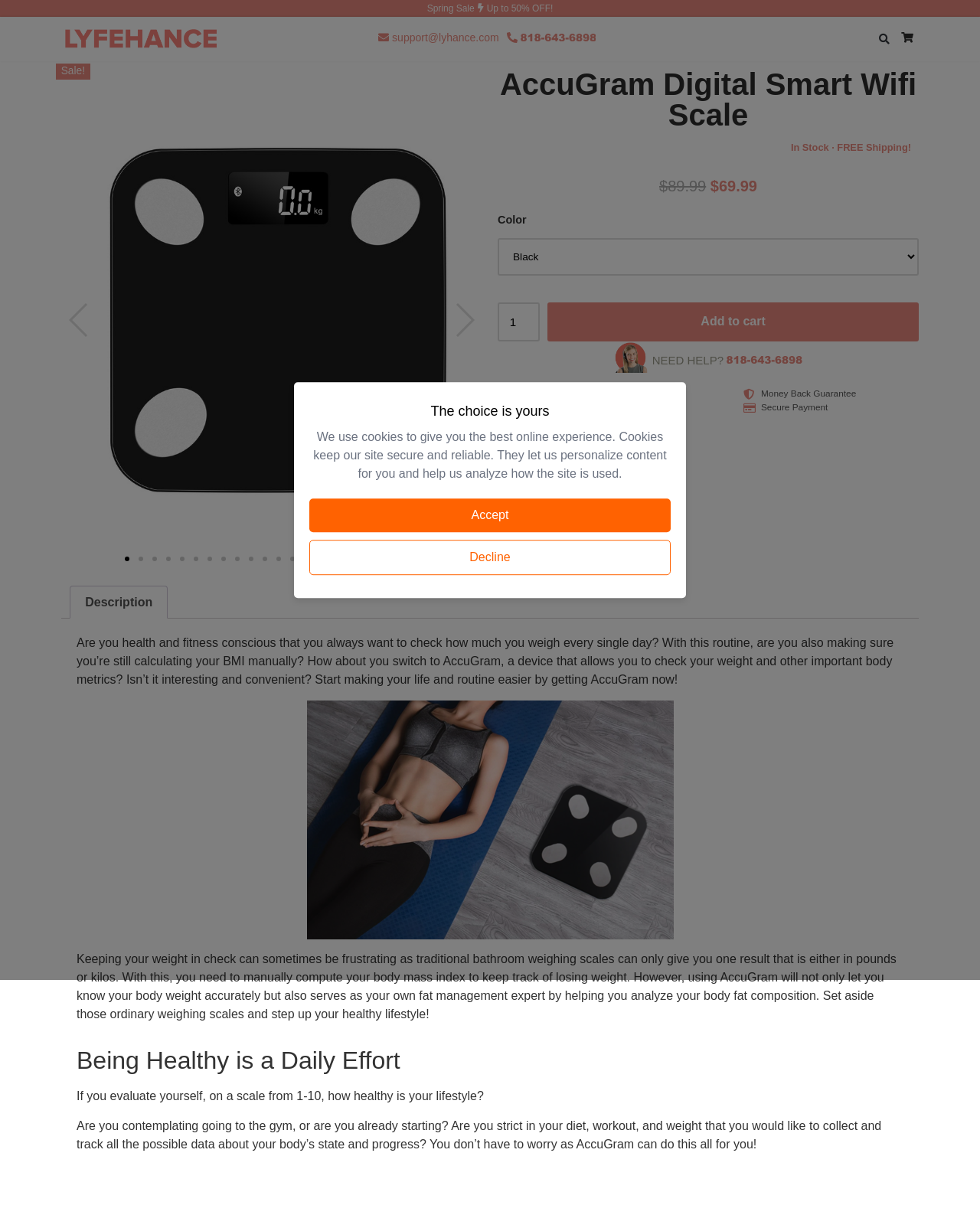Determine the bounding box coordinates of the element that should be clicked to execute the following command: "Search for a product".

[0.892, 0.024, 0.913, 0.04]